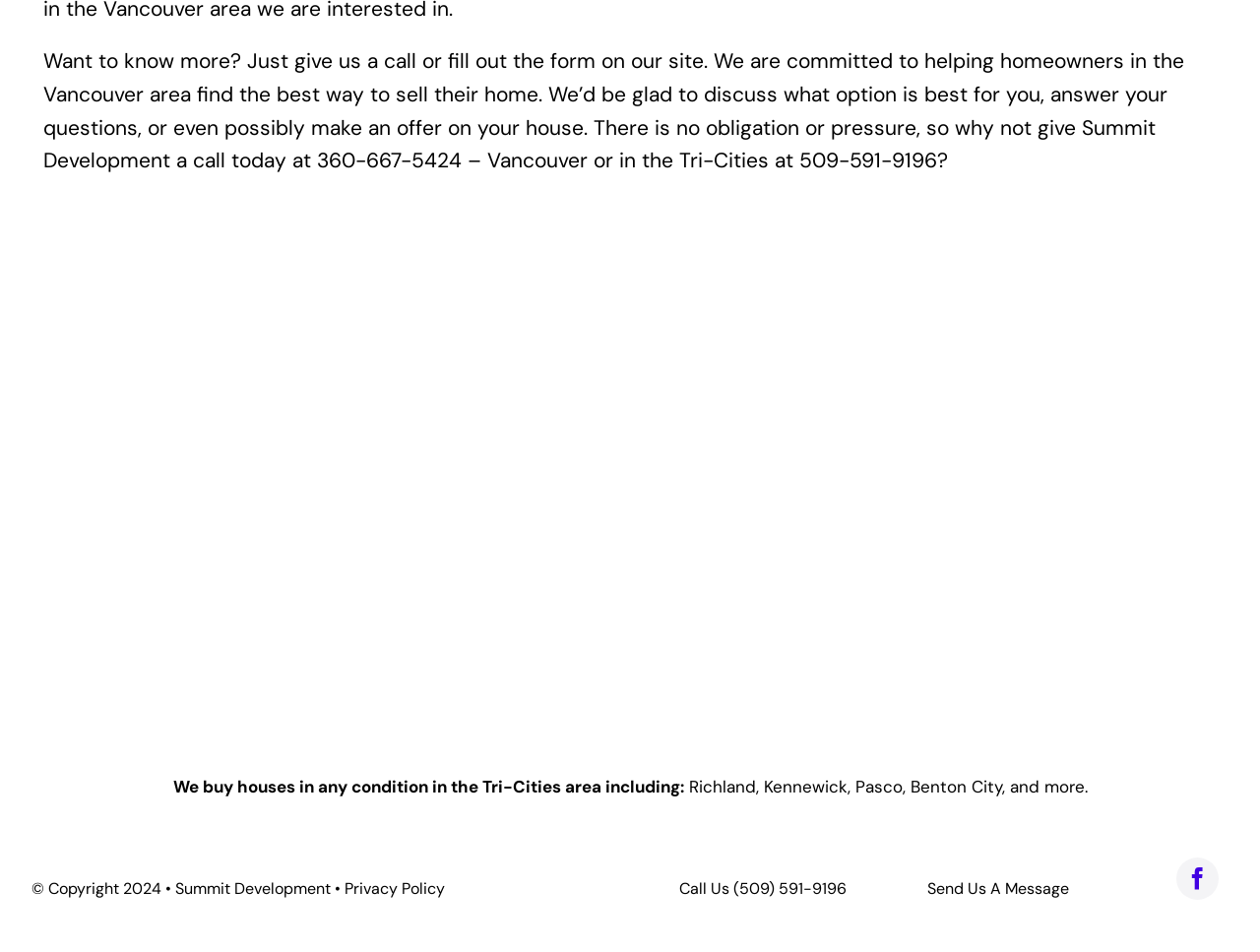What social media platform is linked at the bottom of the webpage?
Please answer the question with as much detail and depth as you can.

The social media platform linked at the bottom of the webpage can be found on the right side, which mentions 'facebook'.